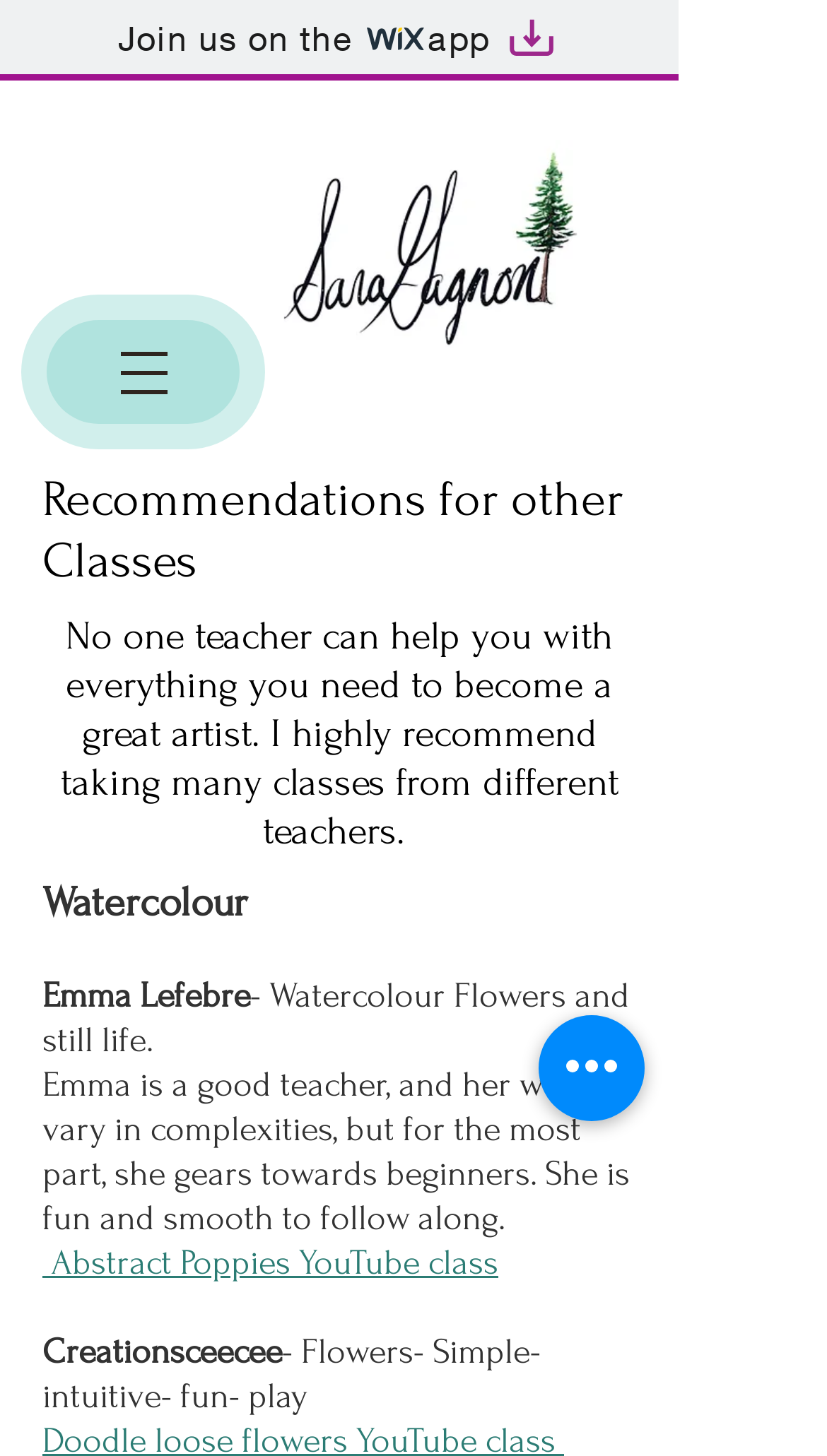Predict the bounding box of the UI element based on the description: "aria-label="Open navigation menu"". The coordinates should be four float numbers between 0 and 1, formatted as [left, top, right, bottom].

[0.026, 0.202, 0.321, 0.309]